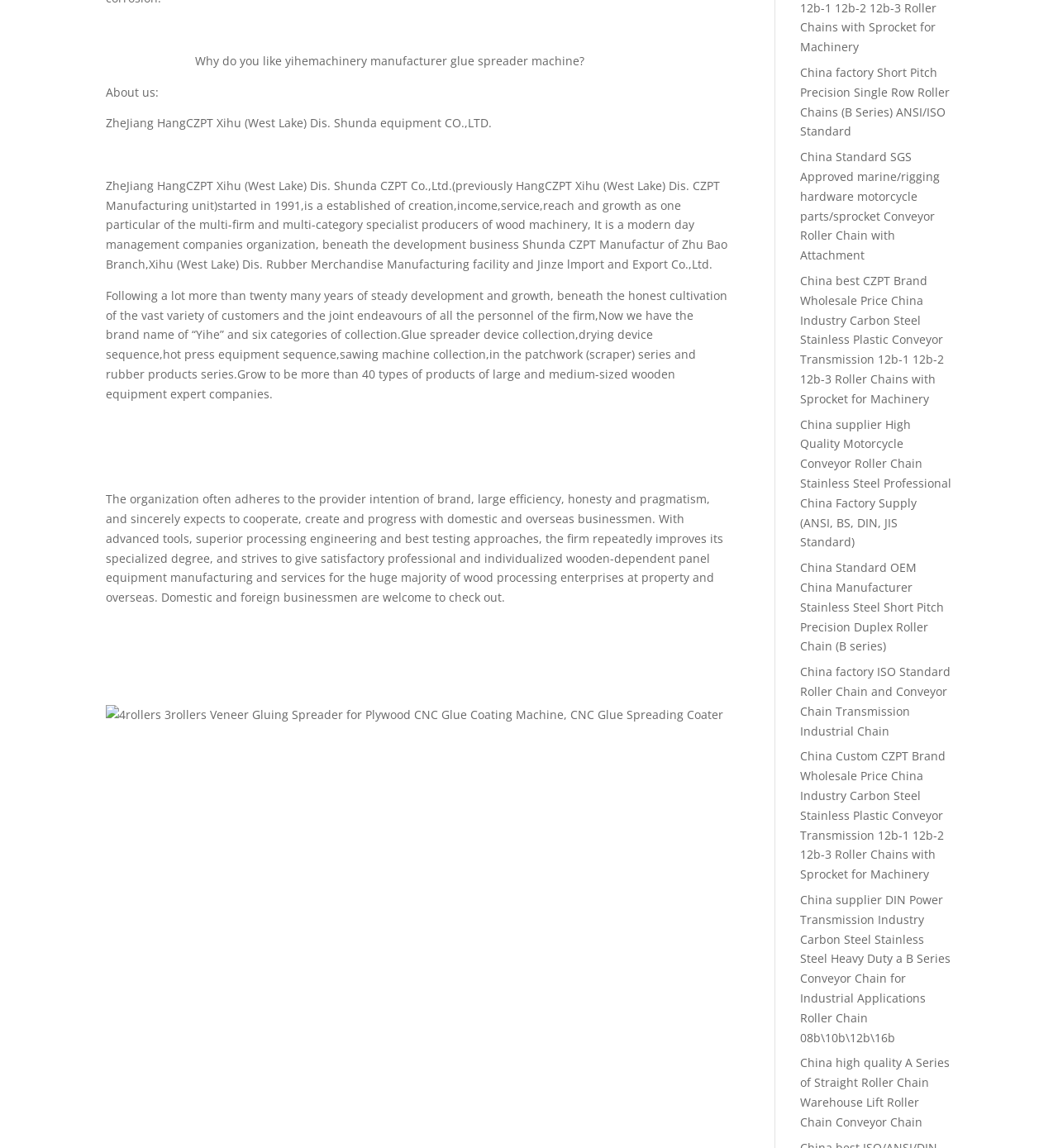Specify the bounding box coordinates of the element's region that should be clicked to achieve the following instruction: "Read about the company profile of ZheJiang HangCZPT Xihu (West Lake) Dis. Shunda equipment CO.,LTD.". The bounding box coordinates consist of four float numbers between 0 and 1, in the format [left, top, right, bottom].

[0.1, 0.1, 0.465, 0.114]